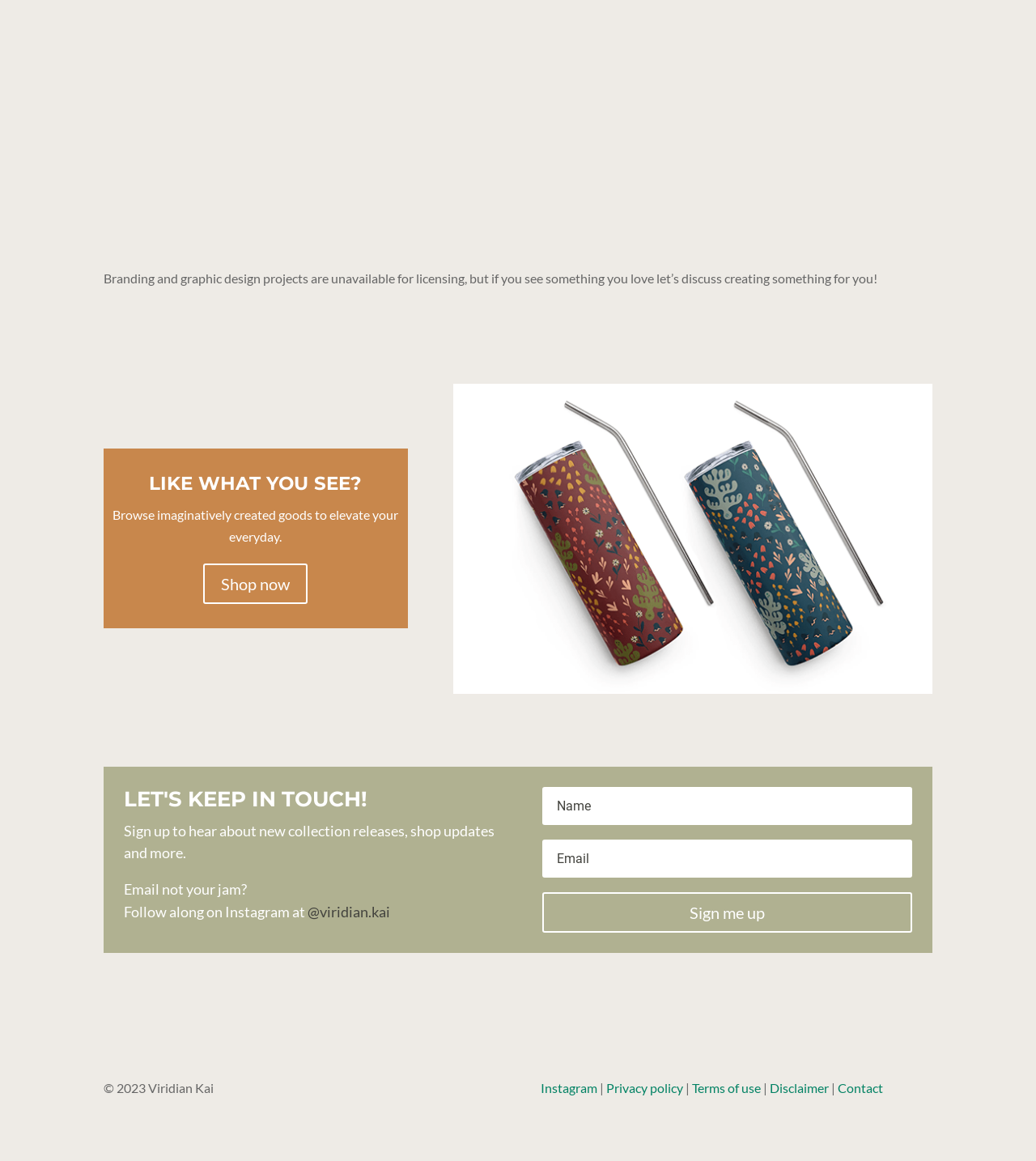Carefully examine the image and provide an in-depth answer to the question: What is the call-to-action below the heading 'LIKE WHAT YOU SEE?'

The heading 'LIKE WHAT YOU SEE?' is followed by a link with the text 'Shop now 5', which implies that the call-to-action is to shop now.